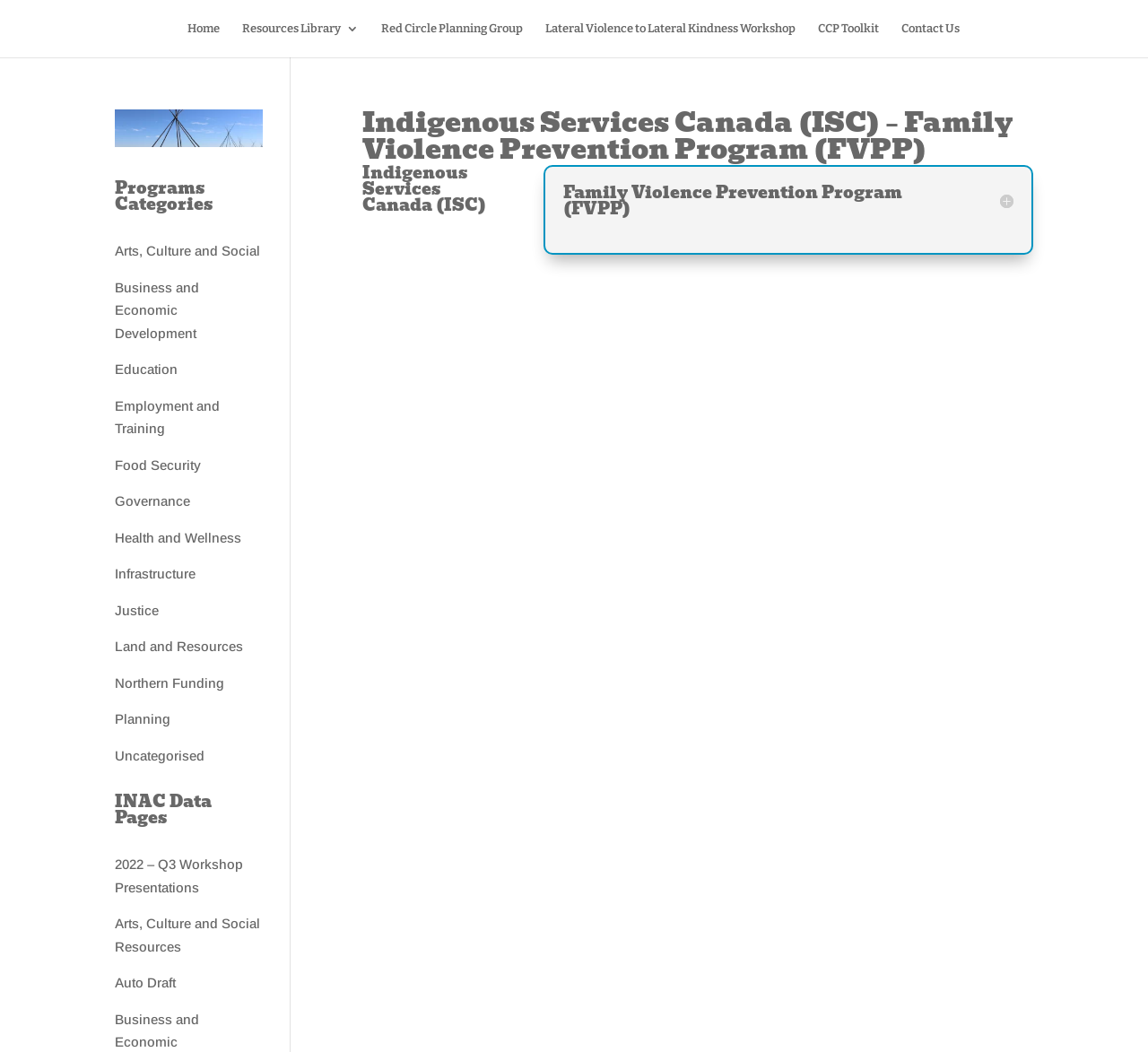What is the name of the program?
Using the information from the image, provide a comprehensive answer to the question.

The name of the program can be found in the heading 'Indigenous Services Canada (ISC) – Family Violence Prevention Program (FVPP)' which is located at the top of the webpage.